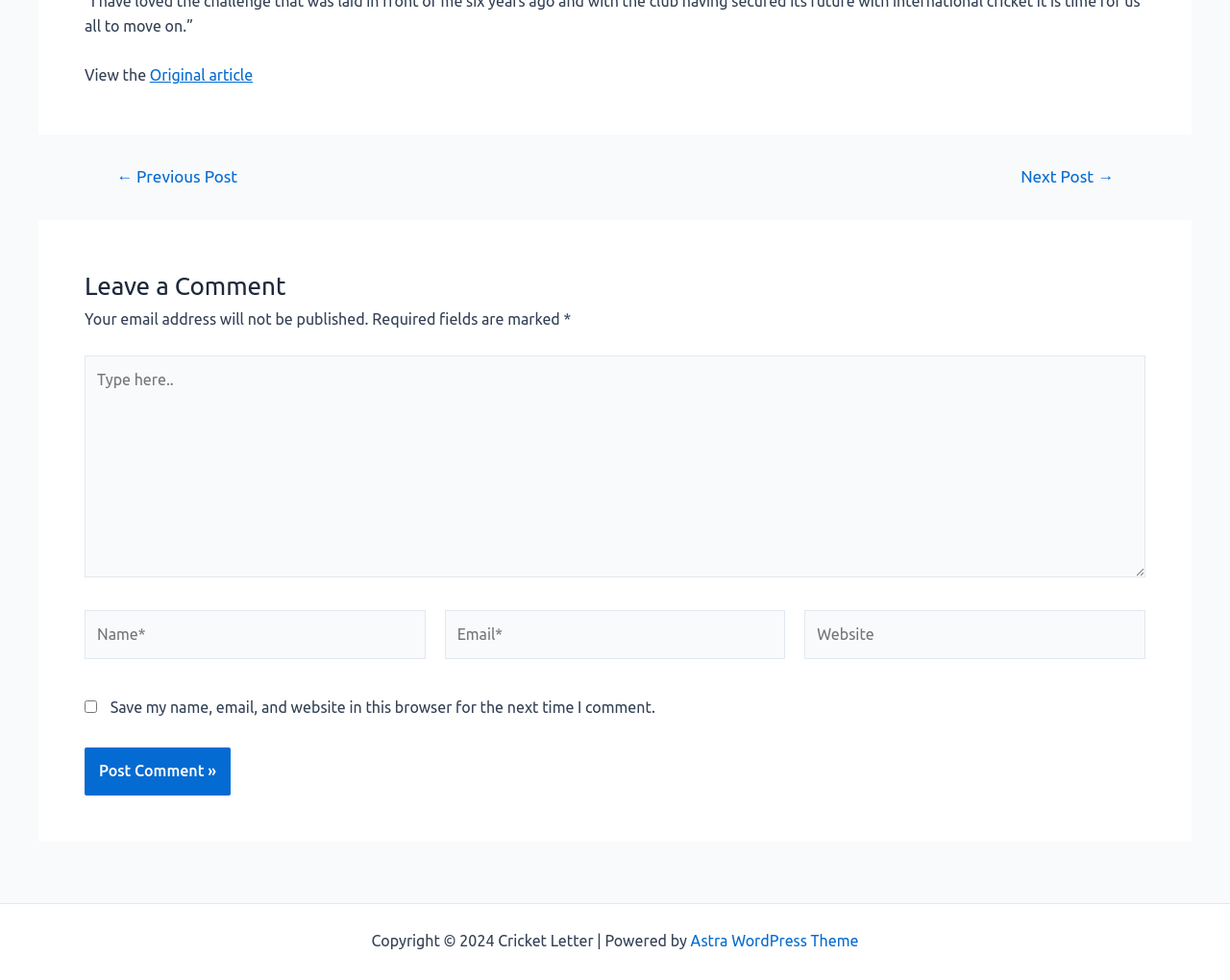Show the bounding box coordinates of the element that should be clicked to complete the task: "Post a comment".

[0.069, 0.763, 0.187, 0.811]